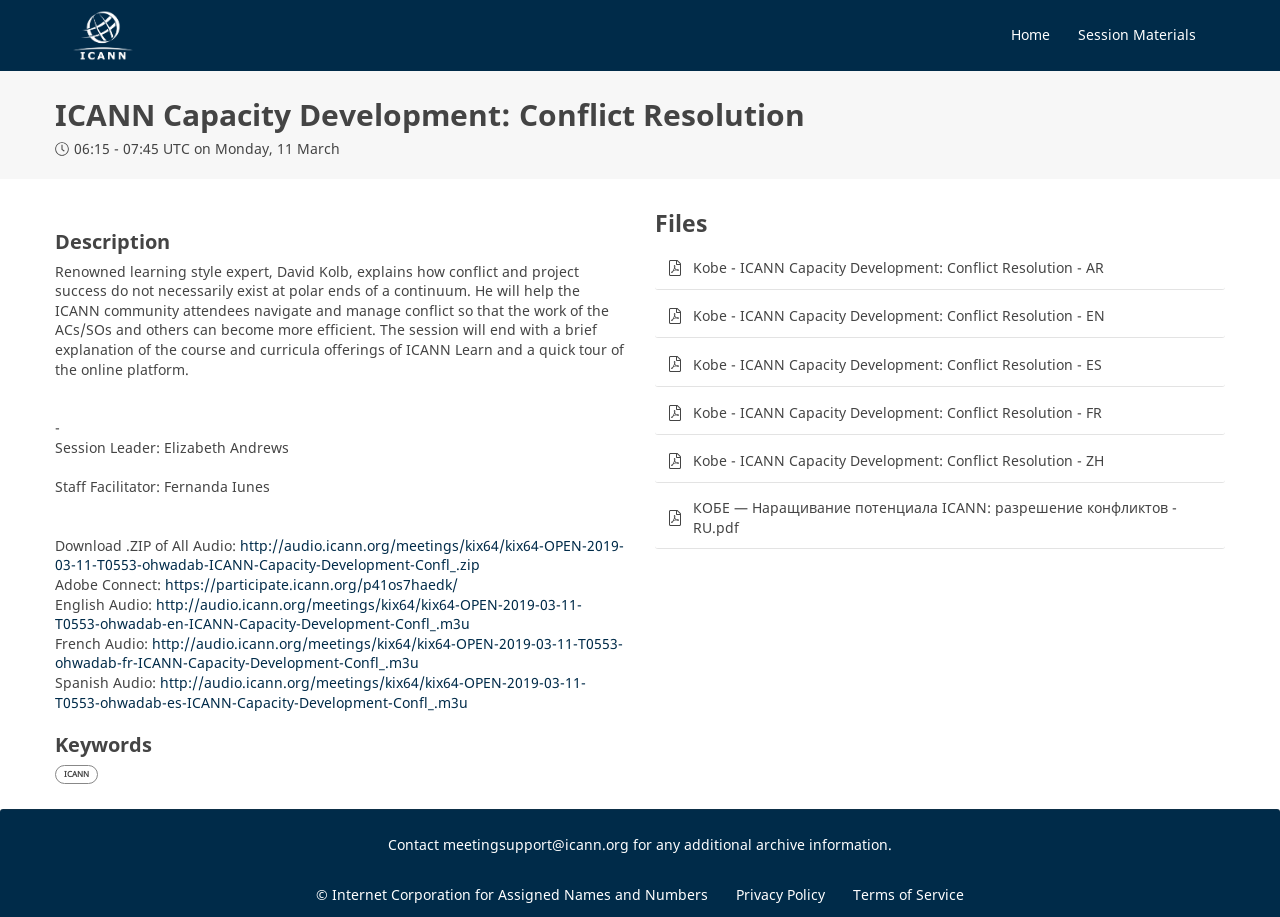Locate the bounding box of the UI element with the following description: "http://audio.icann.org/meetings/kix64/kix64-OPEN-2019-03-11-T0553-ohwadab-ICANN-Capacity-Development-Confl_.zip".

[0.043, 0.584, 0.488, 0.626]